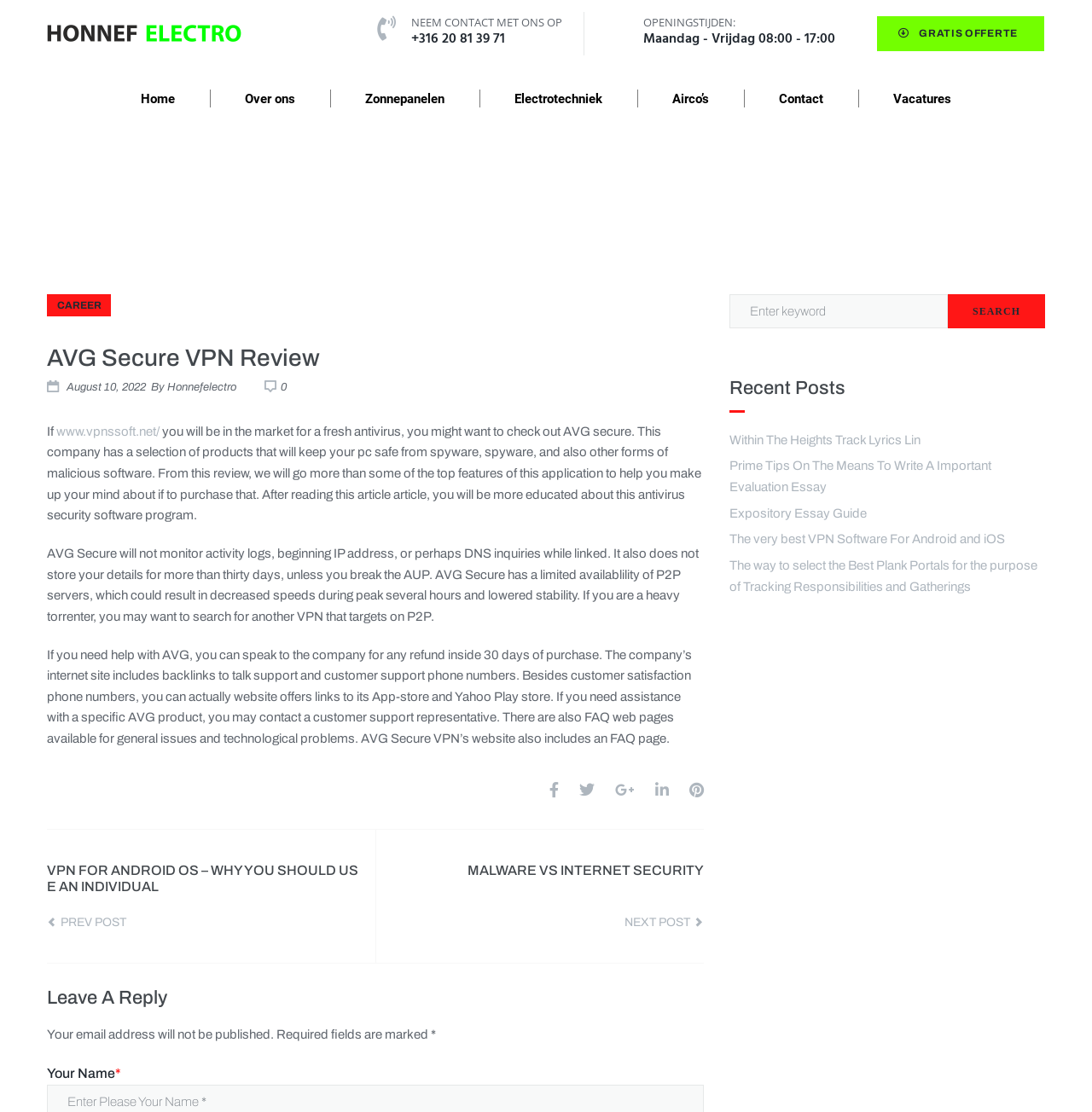What is the purpose of AVG Secure?
Please answer the question as detailed as possible based on the image.

The purpose of AVG Secure is to provide antivirus and VPN services, as mentioned in the text 'This company has a selection of products that will keep your pc safe from spyware, spyware, and also other forms of malicious software.' and 'AVG Secure will not monitor activity logs, beginning IP address, or perhaps DNS inquiries while linked.'